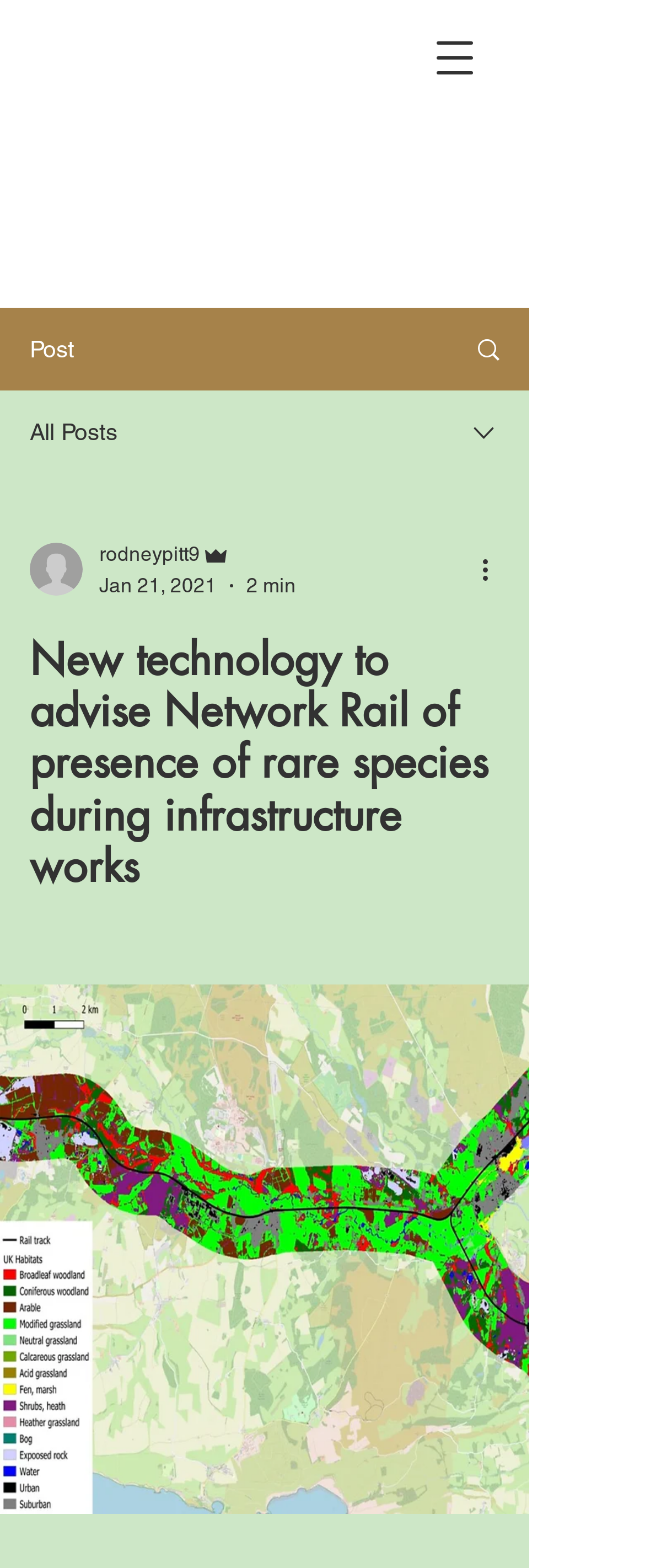How long does it take to read the article?
Please provide a detailed answer to the question.

I found a generic element with the text '2 min' which indicates the estimated time to read the article. The bounding box coordinate of this element is [0.382, 0.366, 0.459, 0.38].